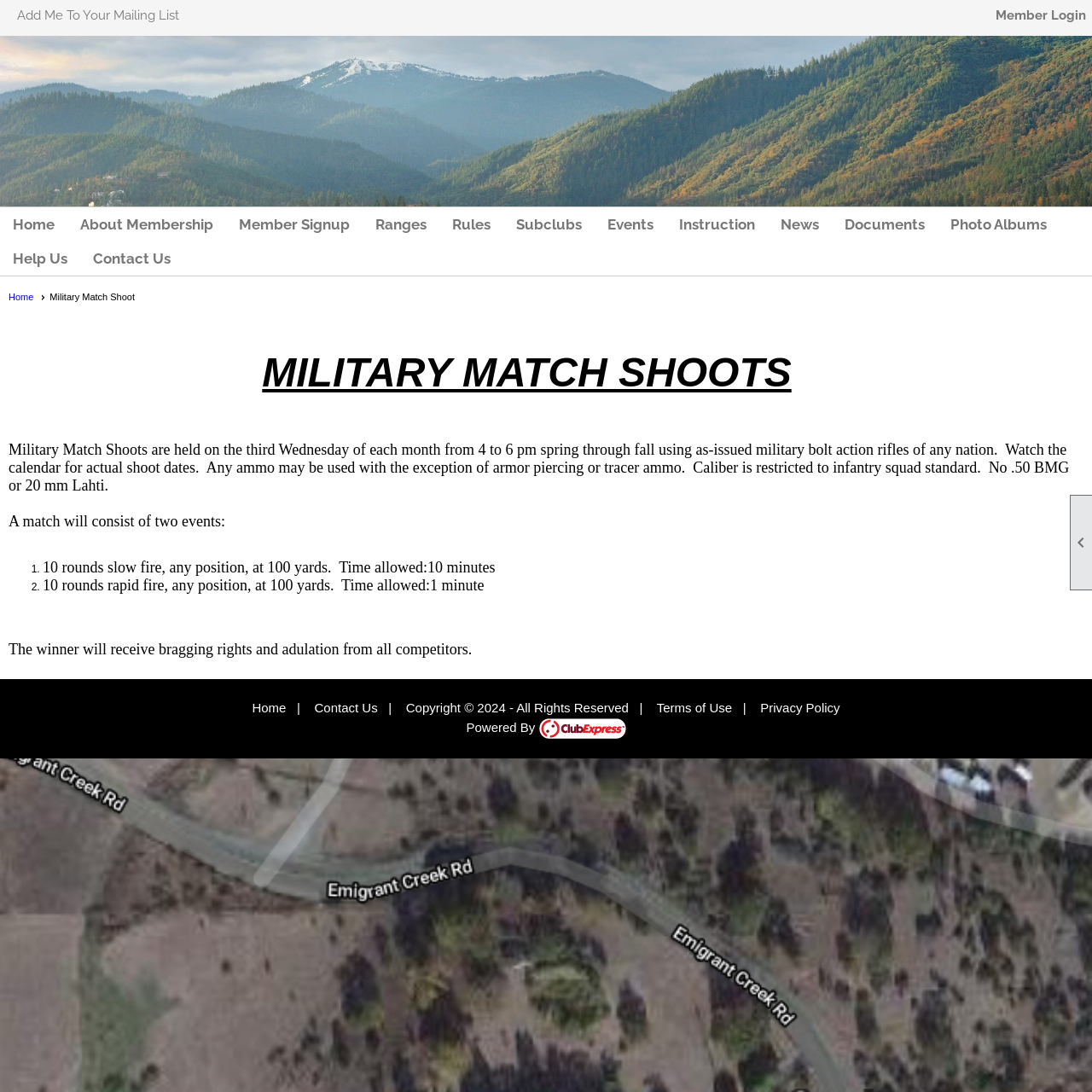Please determine the bounding box coordinates of the element to click in order to execute the following instruction: "Click the 'About Membership' button". The coordinates should be four float numbers between 0 and 1, specified as [left, top, right, bottom].

[0.066, 0.19, 0.203, 0.221]